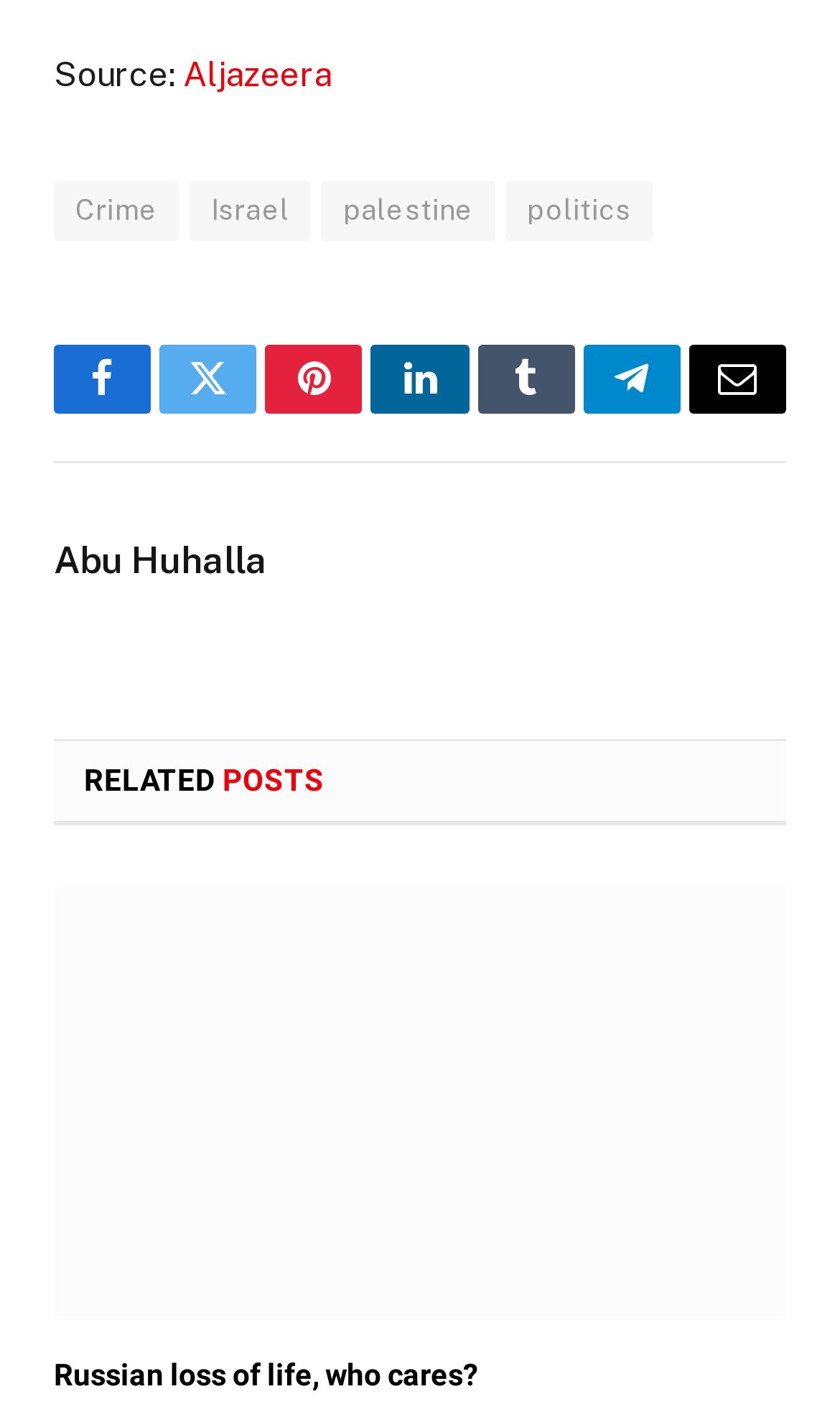What categories are available for news?
Examine the image closely and answer the question with as much detail as possible.

The categories for news are listed at the top of the webpage, including links to 'Crime', 'Israel', 'Palestine', and 'Politics'.